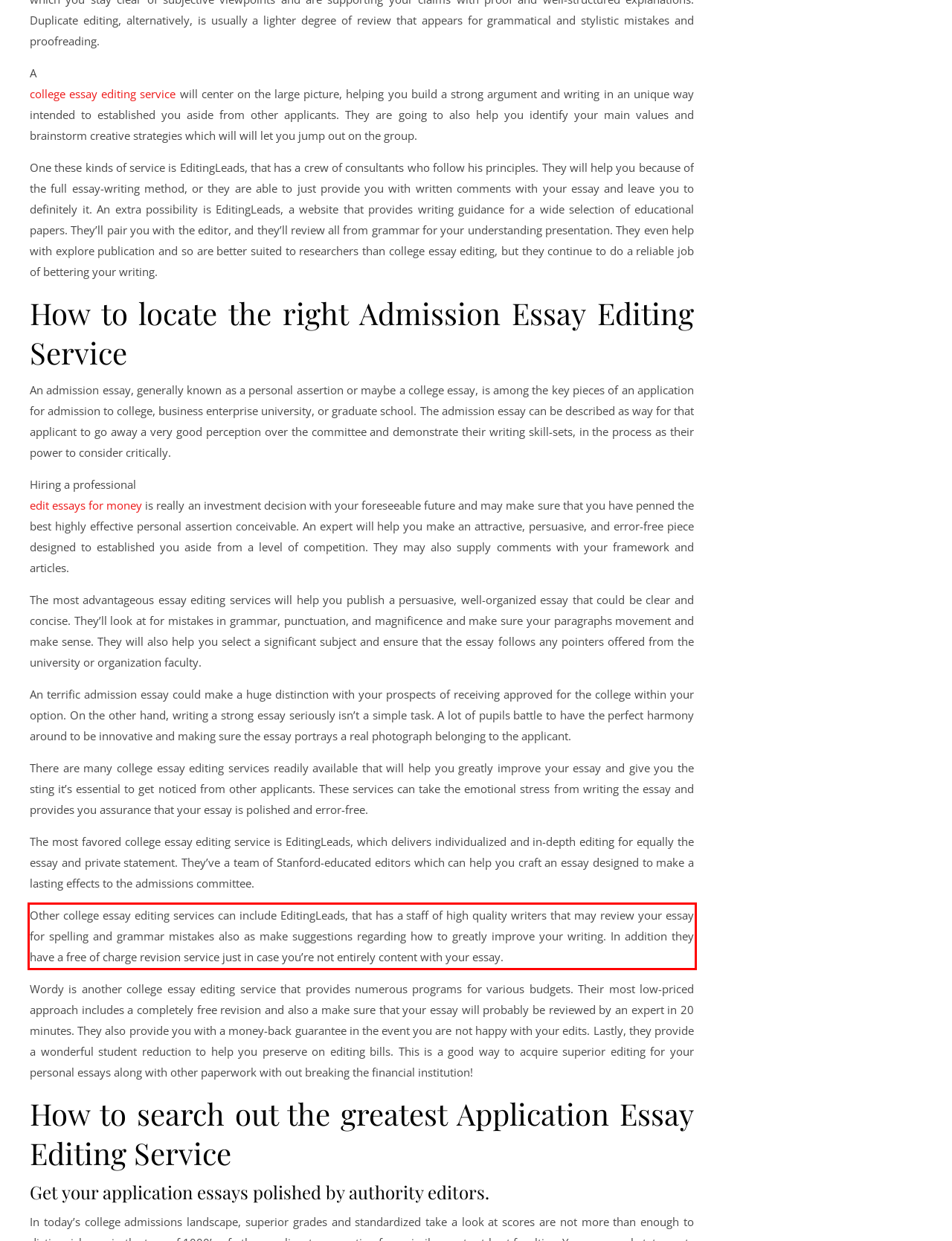Perform OCR on the text inside the red-bordered box in the provided screenshot and output the content.

Other college essay editing services can include EditingLeads, that has a staff of high quality writers that may review your essay for spelling and grammar mistakes also as make suggestions regarding how to greatly improve your writing. In addition they have a free of charge revision service just in case you’re not entirely content with your essay.